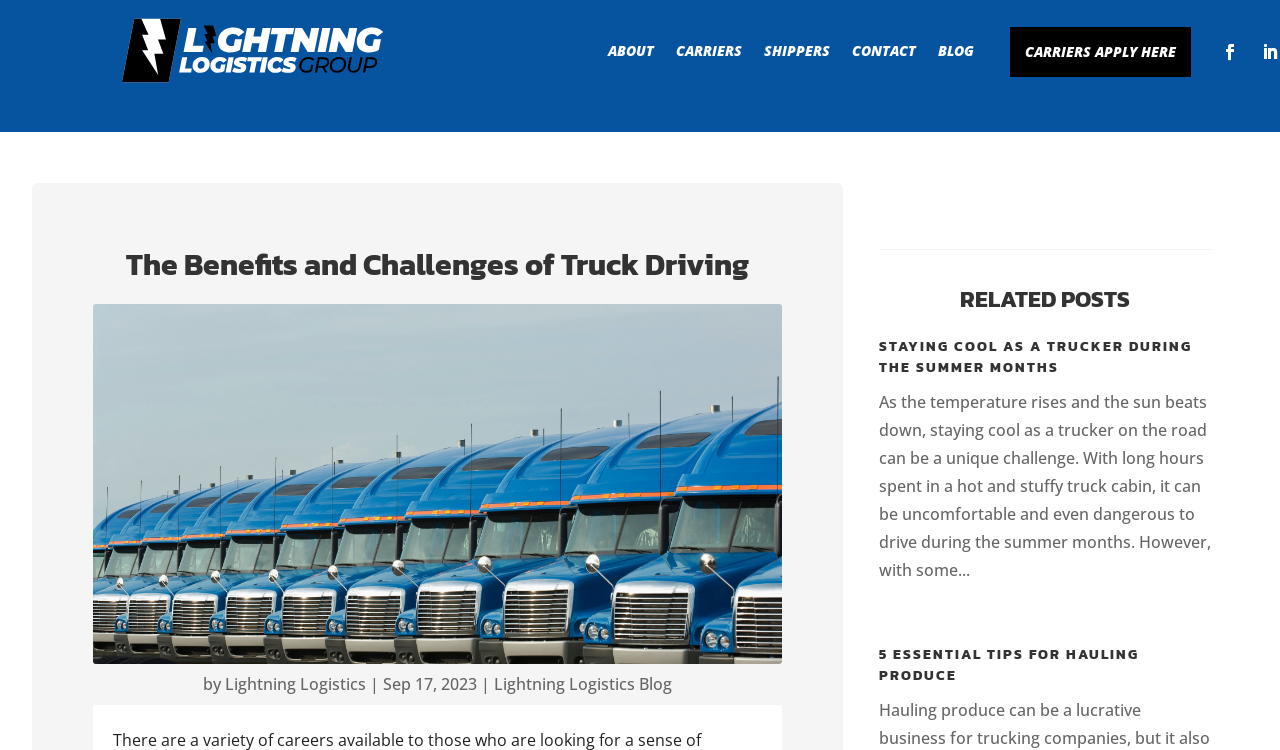What is the first menu item? Observe the screenshot and provide a one-word or short phrase answer.

ABOUT